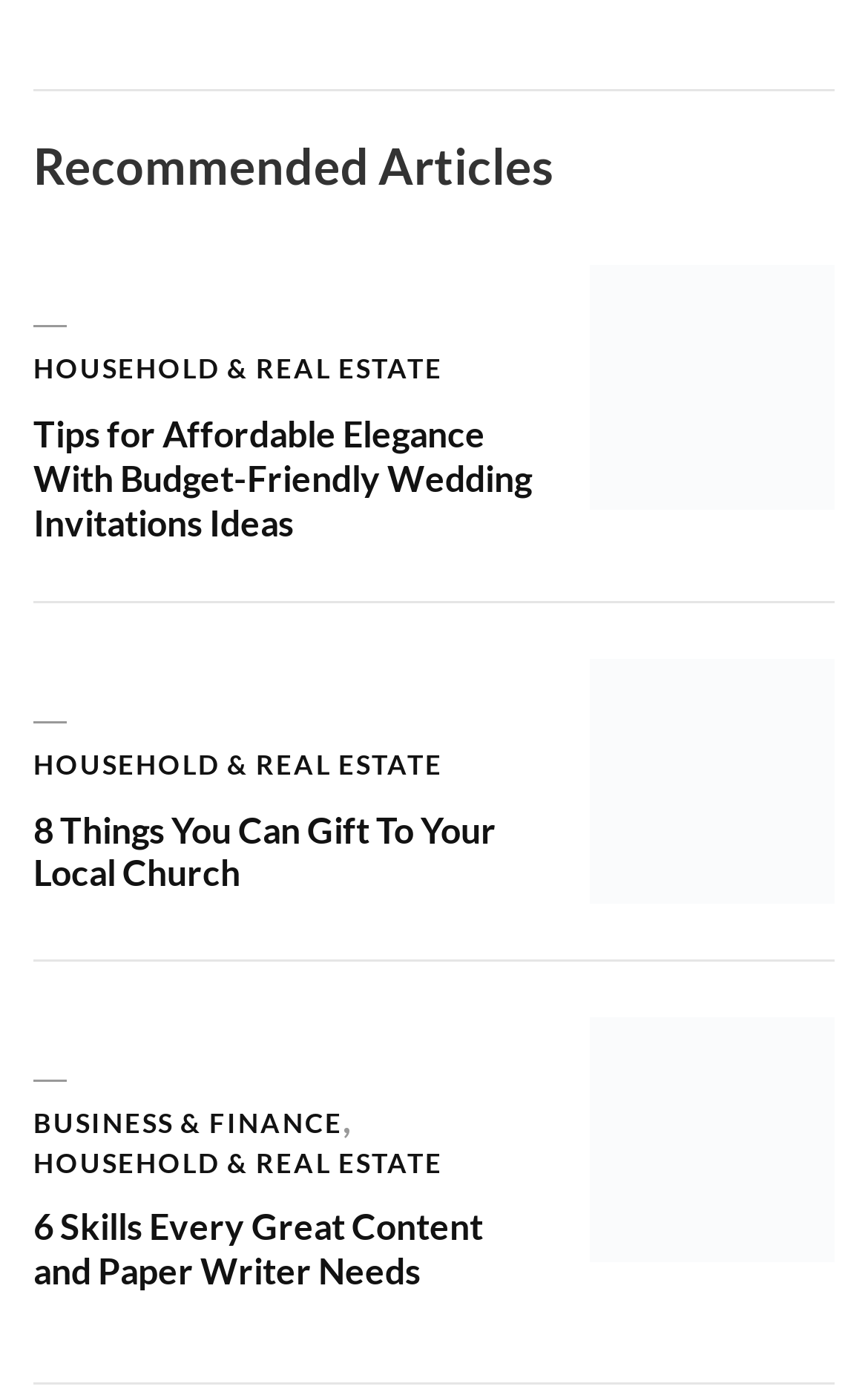What is the title of the second article?
Please provide a single word or phrase as your answer based on the screenshot.

8 Things You Can Gift To Your Local Church